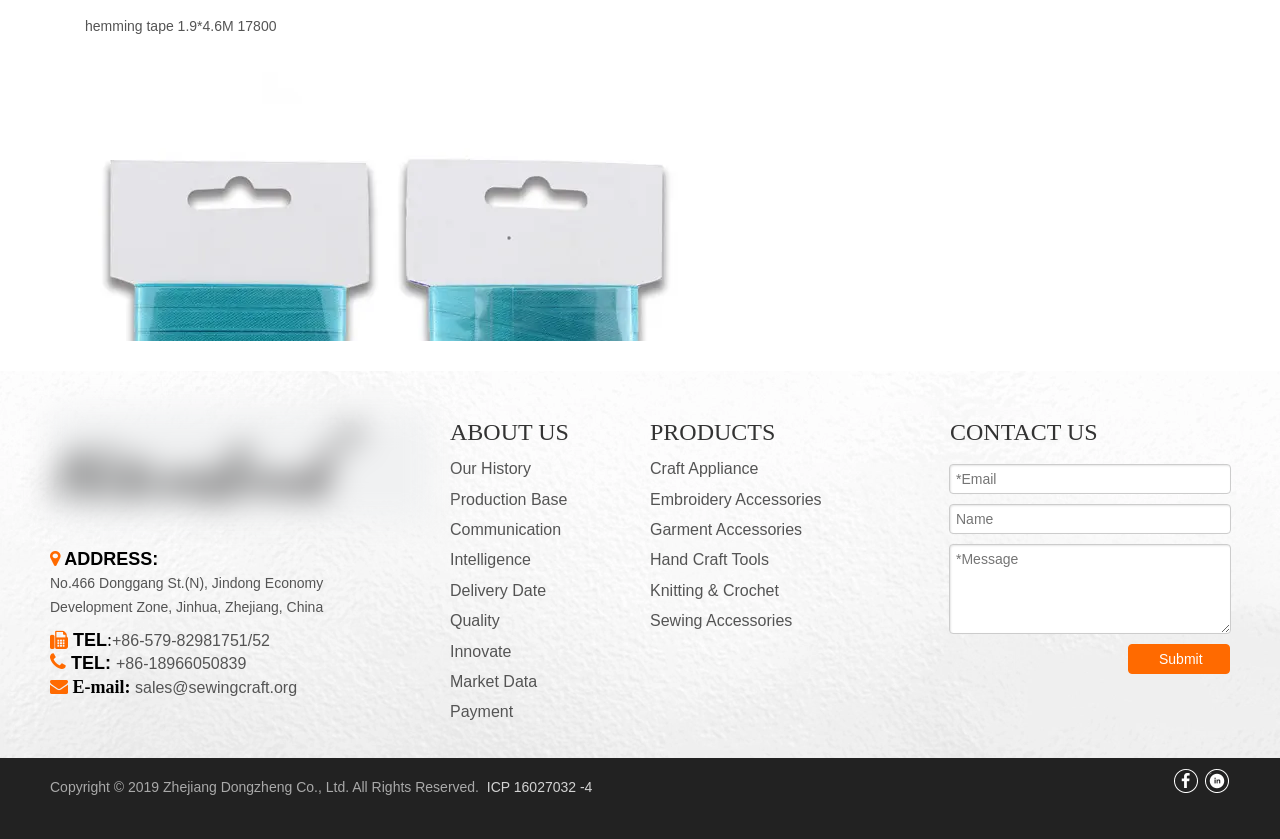Please identify the bounding box coordinates of the element that needs to be clicked to perform the following instruction: "View 'Craft Appliance' products".

[0.508, 0.548, 0.593, 0.569]